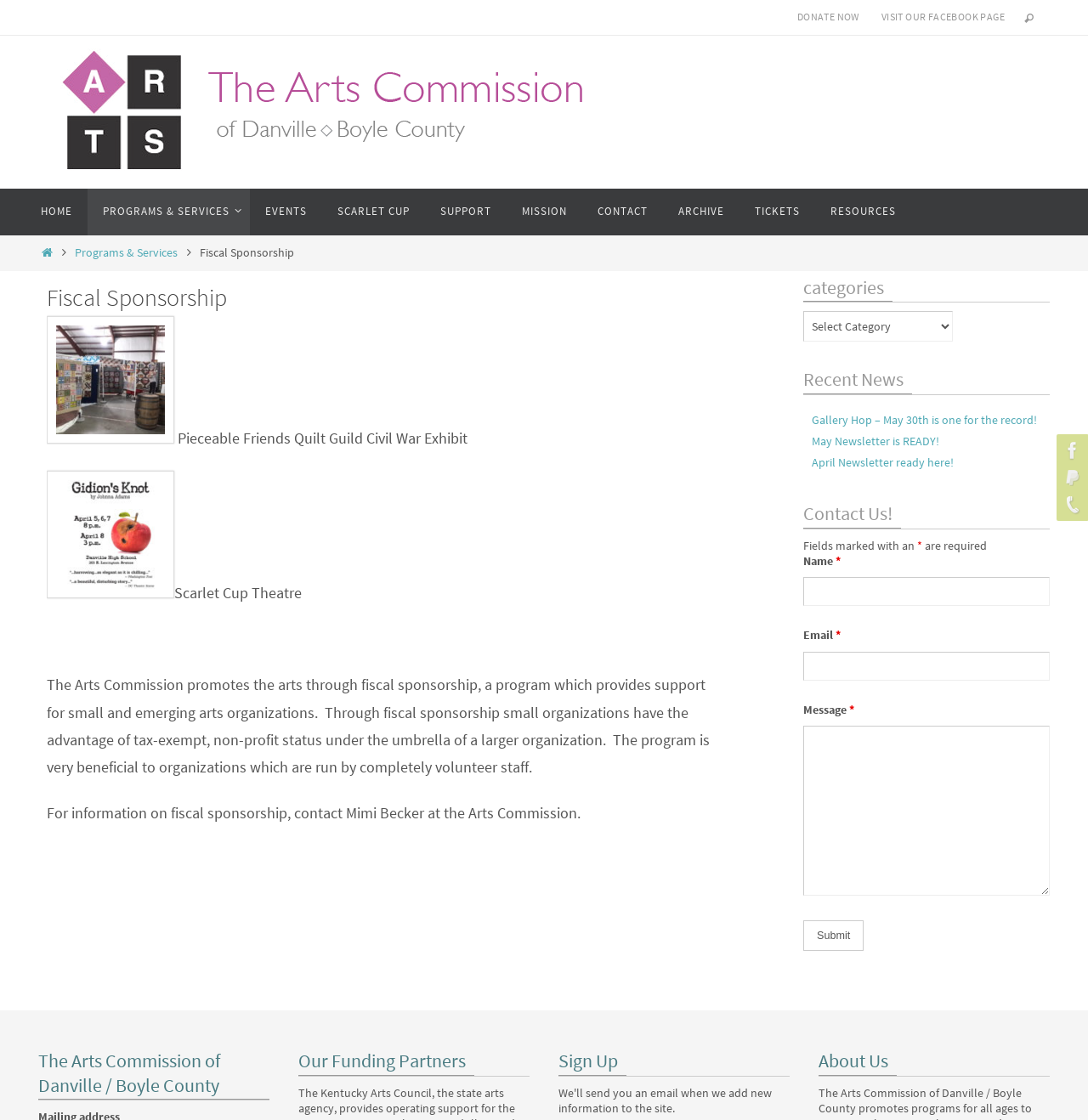How many recent news articles are listed on the webpage?
Refer to the image and provide a detailed answer to the question.

I counted the news articles listed under the 'Recent News' heading and found that there are three articles: 'Gallery Hop – May 30th is one for the record!', 'May Newsletter is READY!', and 'April Newsletter ready here!'.